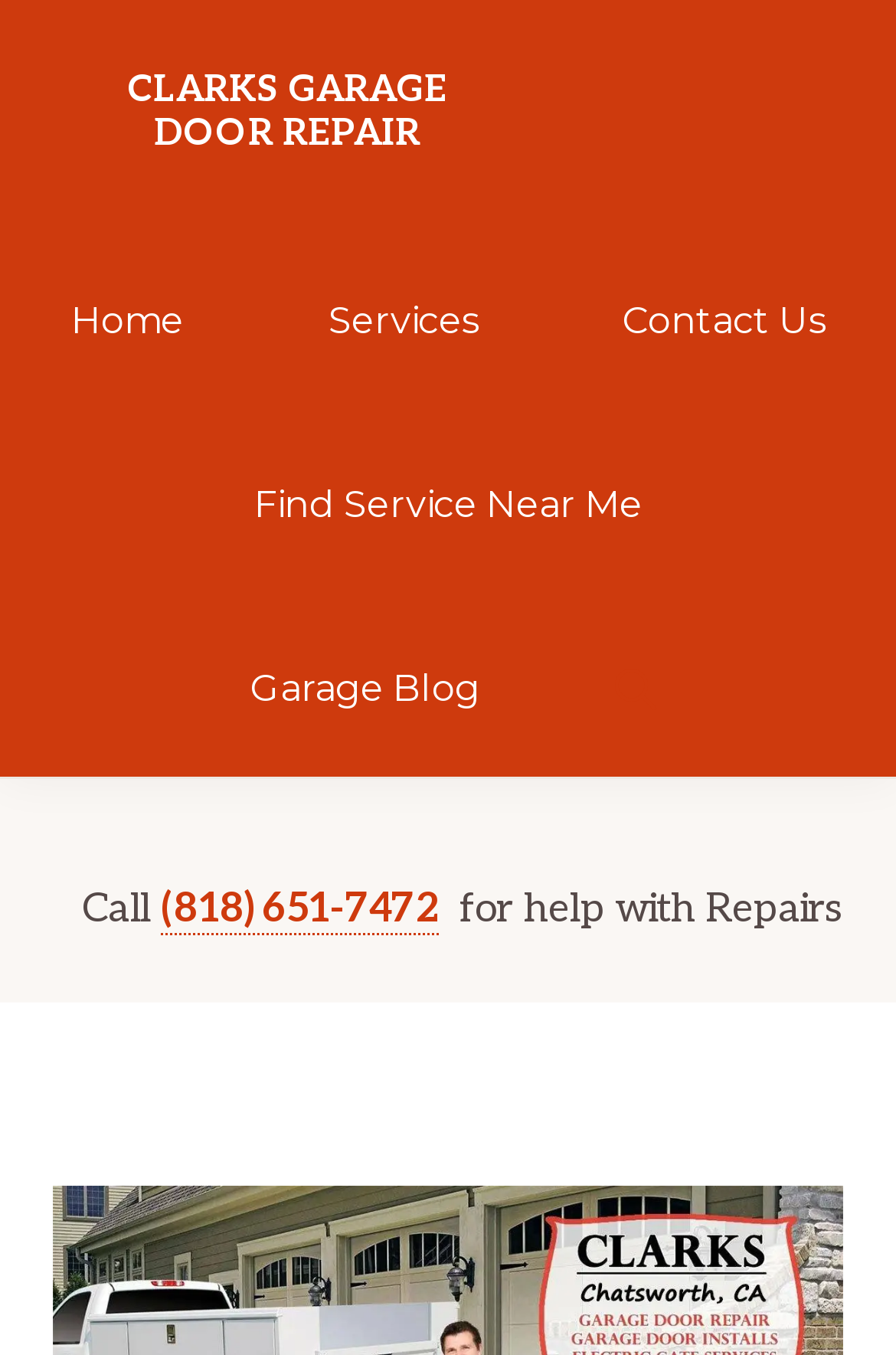Find the bounding box coordinates for the element described here: "Home".

[0.003, 0.167, 0.282, 0.303]